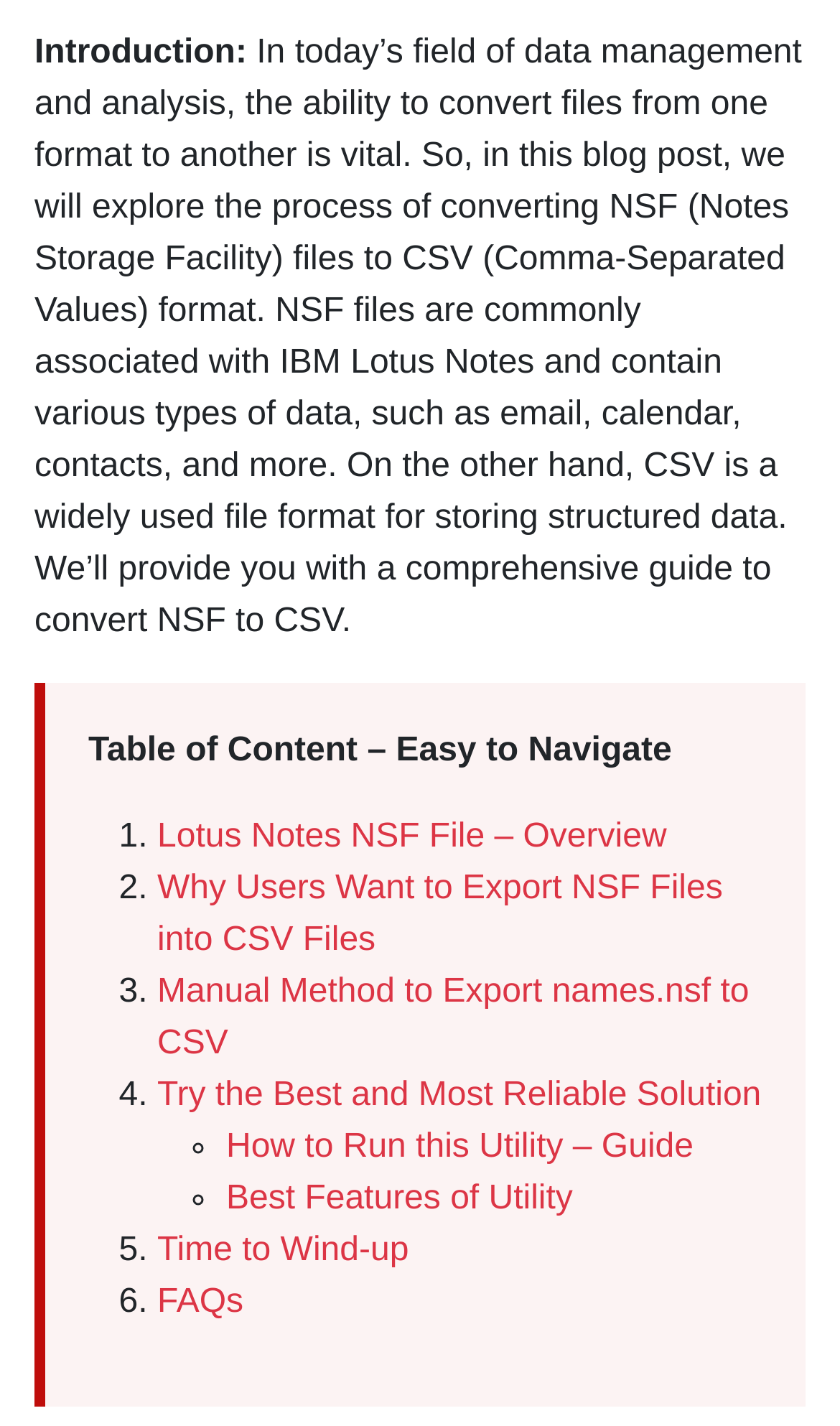Show the bounding box coordinates of the element that should be clicked to complete the task: "explore days of yore".

None